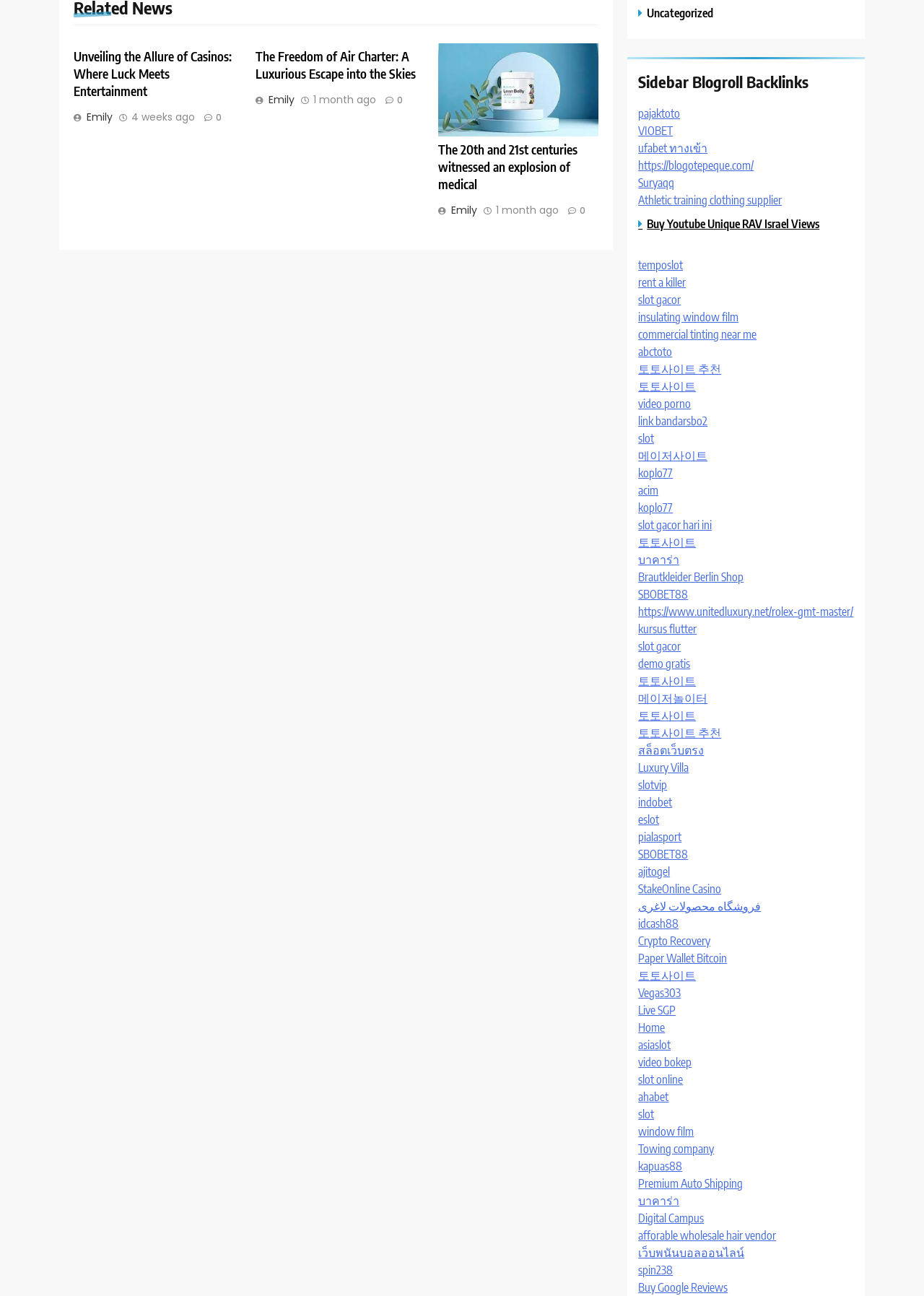Determine the bounding box coordinates of the clickable element to complete this instruction: "Visit the website of 'Athletic training clothing supplier'". Provide the coordinates in the format of four float numbers between 0 and 1, [left, top, right, bottom].

[0.691, 0.149, 0.846, 0.16]